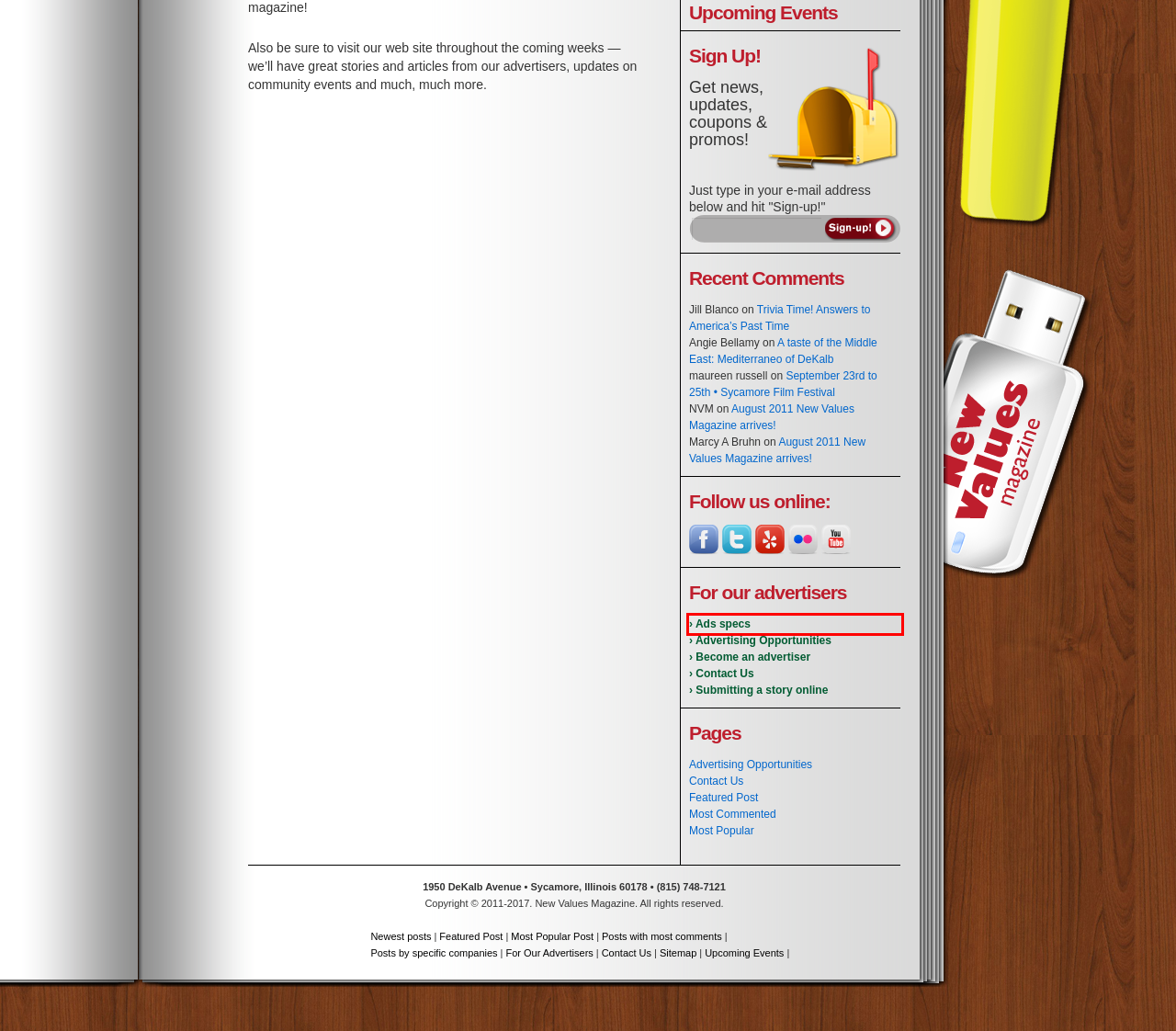Analyze the screenshot of a webpage featuring a red rectangle around an element. Pick the description that best fits the new webpage after interacting with the element inside the red bounding box. Here are the candidates:
A. Upcoming Events | New Values Magazine
B. Becoming an Advertiser | New Values Magazine
C. September 23rd to 25th • Sycamore Film Festival | New Values Magazine
D. A taste of the Middle East: Mediterraneo of DeKalb | New Values Magazine
E. Contact Us | New Values Magazine
F. Submitting a Story Online | New Values Magazine
G. Trivia Time! Answers to America’s Past Time | New Values Magazine
H. Advertisement Specifications | New Values Magazine

H